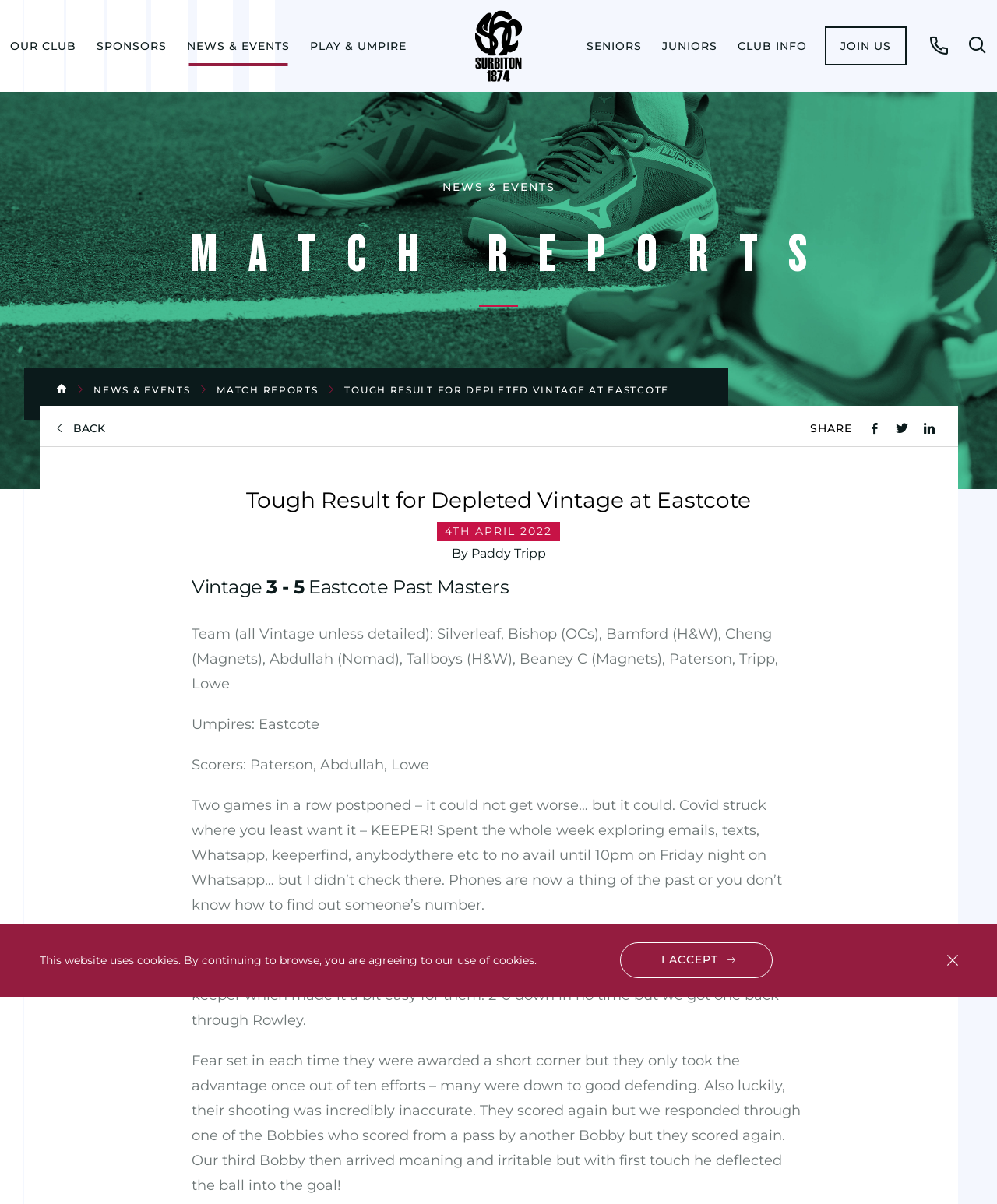Determine the bounding box for the UI element described here: "News & Events".

[0.094, 0.319, 0.191, 0.329]